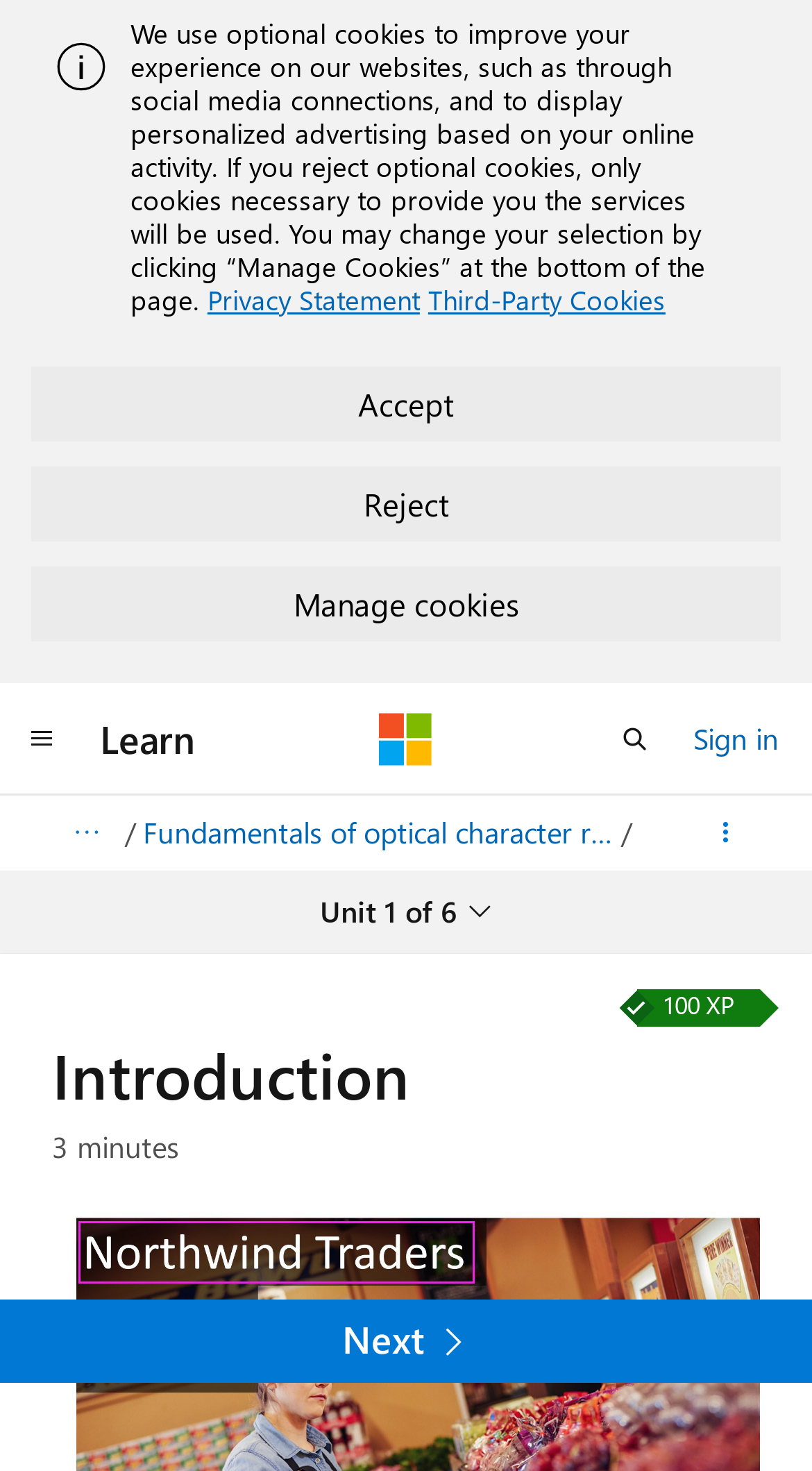Please identify the bounding box coordinates of the element I need to click to follow this instruction: "Go to Learn".

[0.103, 0.475, 0.262, 0.528]